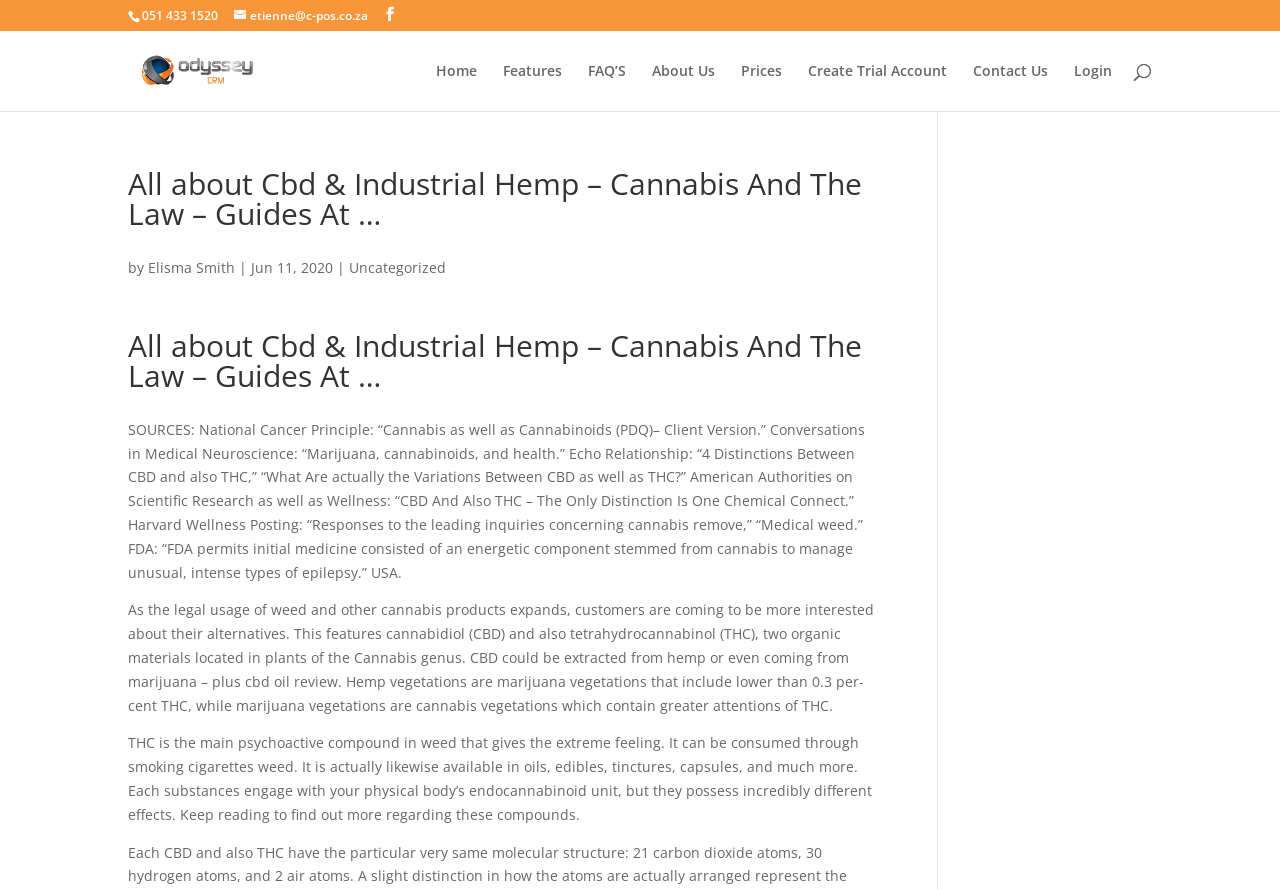Determine the bounding box coordinates for the clickable element required to fulfill the instruction: "search for something". Provide the coordinates as four float numbers between 0 and 1, i.e., [left, top, right, bottom].

[0.1, 0.035, 0.9, 0.036]